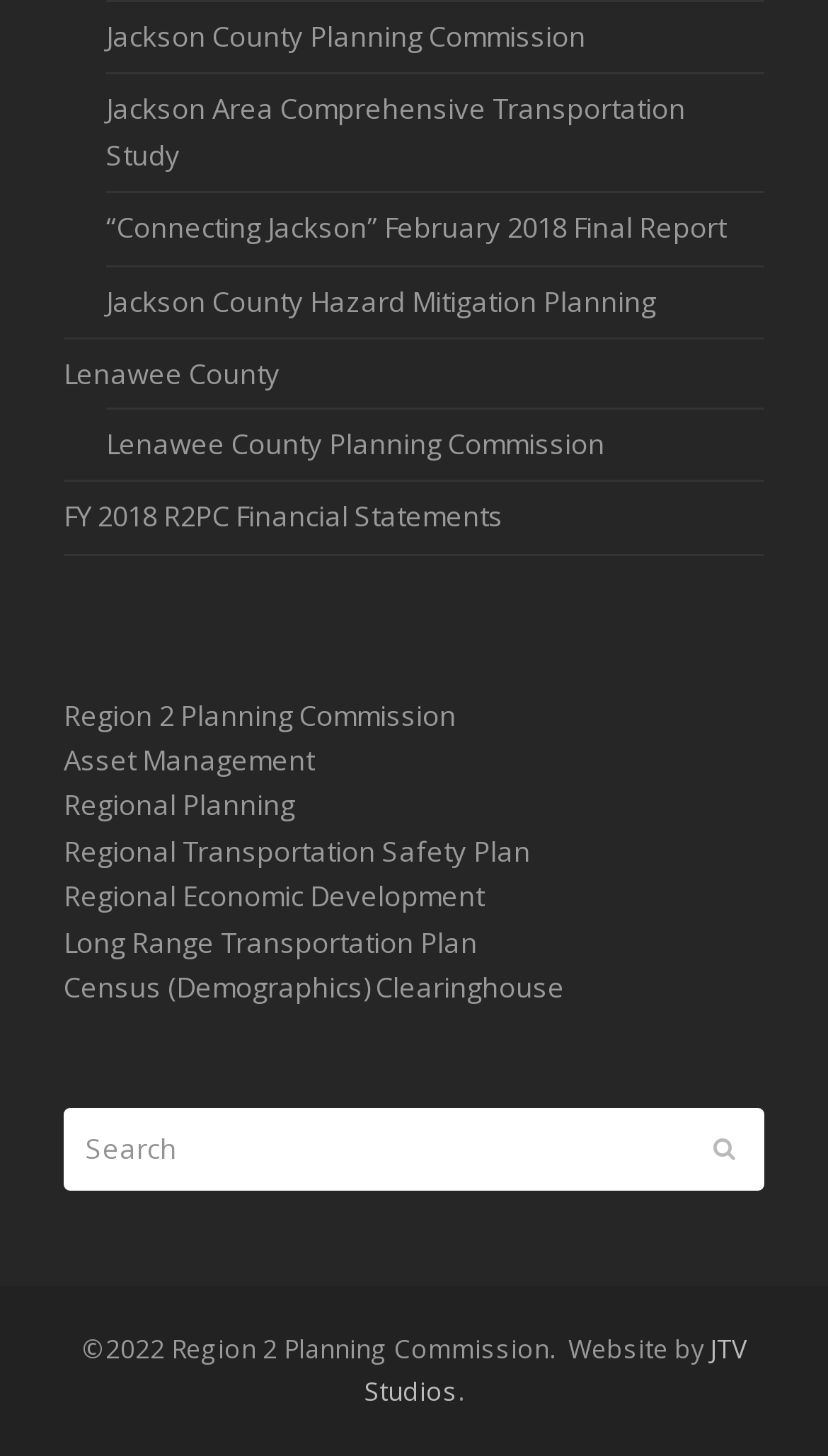Can you find the bounding box coordinates for the element to click on to achieve the instruction: "Visit Jackson County Planning Commission"?

[0.128, 0.012, 0.708, 0.038]